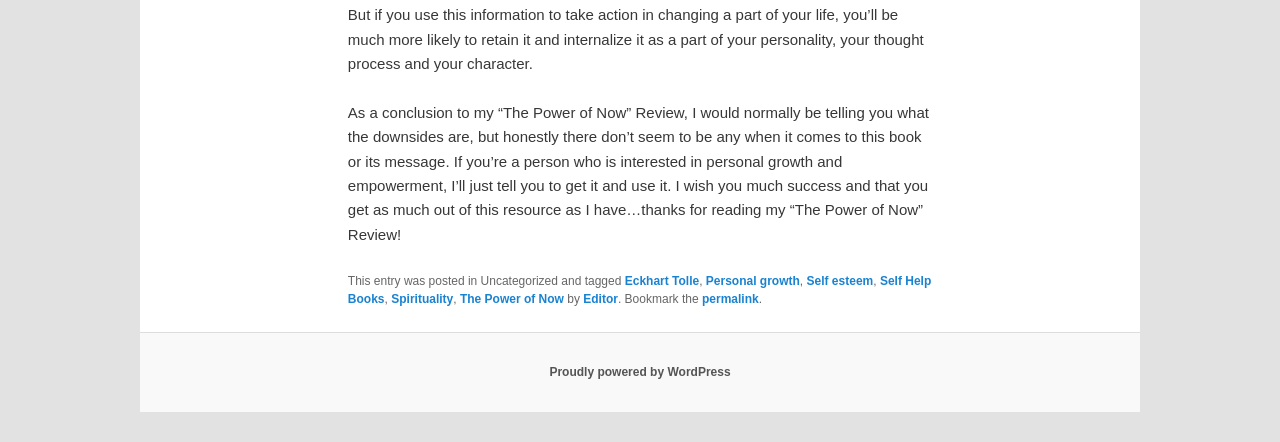Please find the bounding box coordinates of the element that must be clicked to perform the given instruction: "Click the link to learn more about Eckhart Tolle". The coordinates should be four float numbers from 0 to 1, i.e., [left, top, right, bottom].

[0.488, 0.619, 0.546, 0.651]